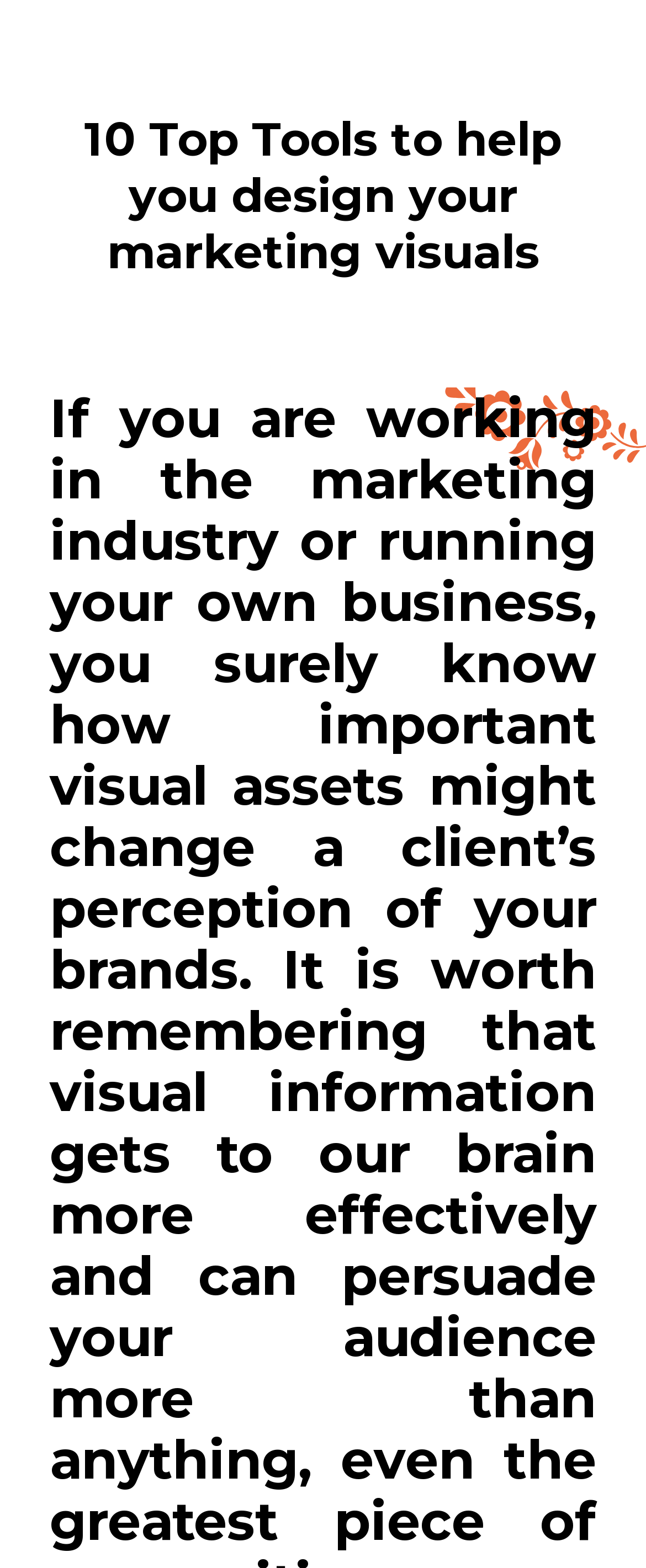Find the bounding box coordinates of the UI element according to this description: "Go to Top".

[0.872, 0.648, 0.974, 0.691]